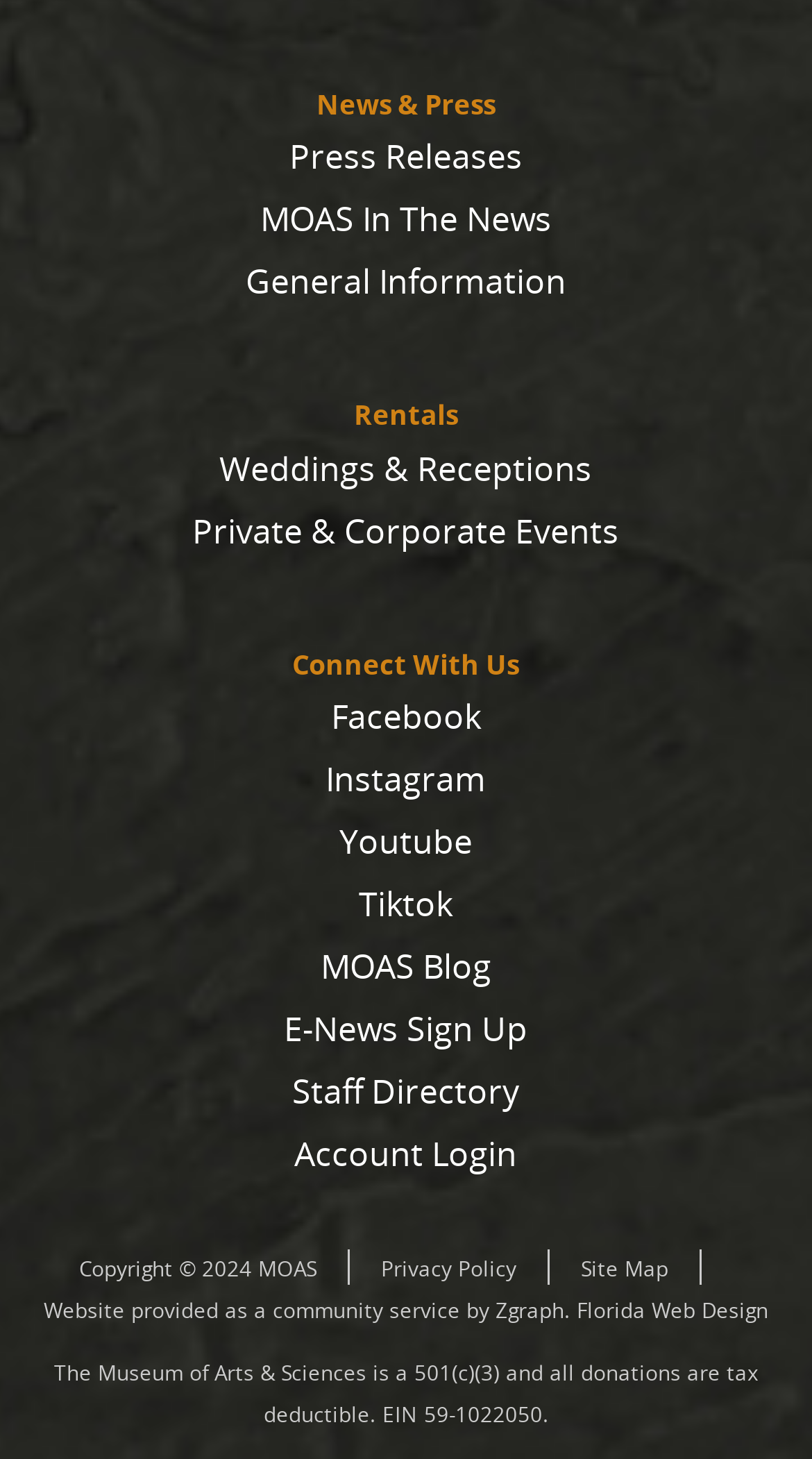Predict the bounding box of the UI element based on the description: "Staff Directory". The coordinates should be four float numbers between 0 and 1, formatted as [left, top, right, bottom].

[0.108, 0.731, 0.892, 0.765]